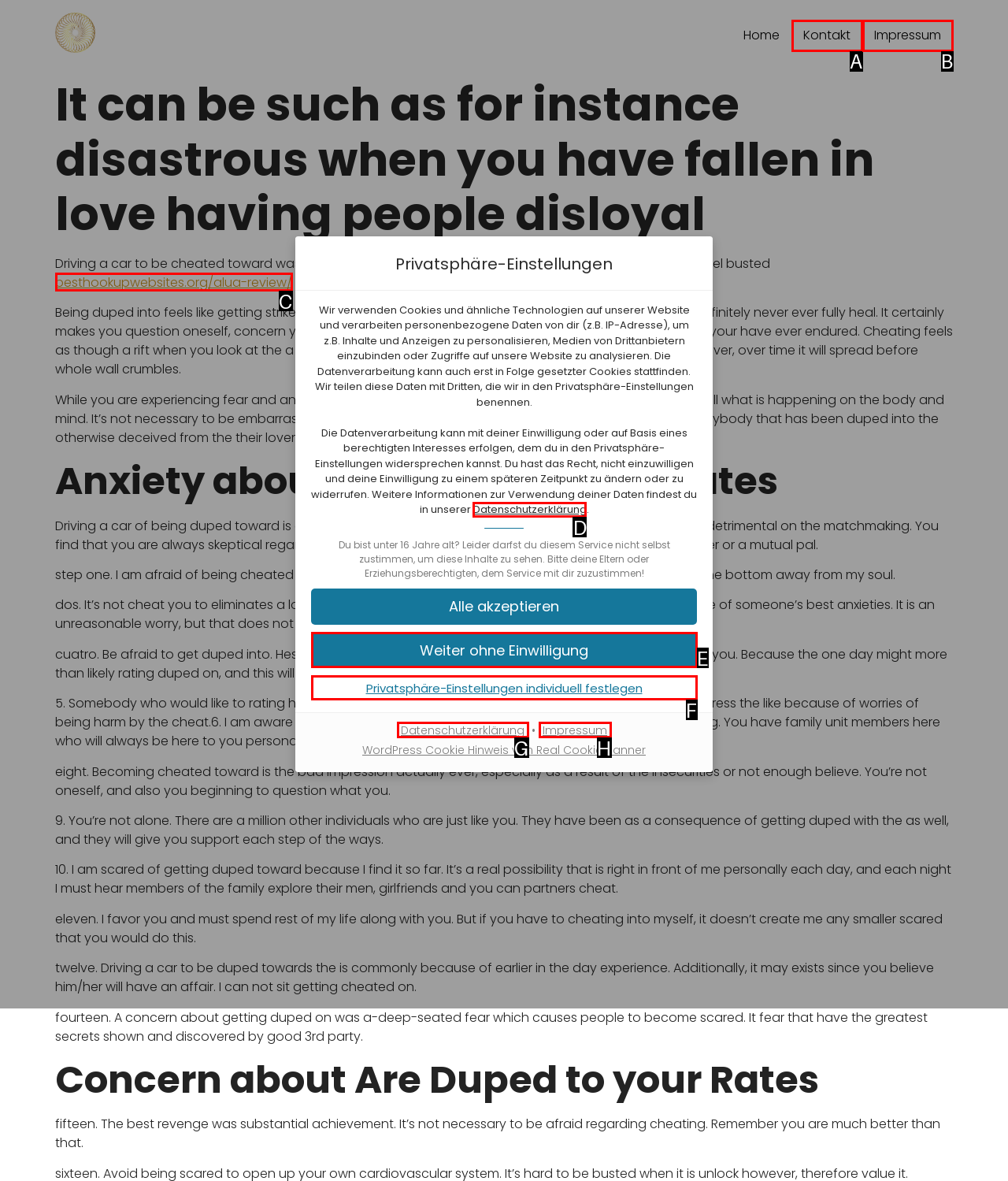Identify which lettered option to click to carry out the task: Read data protection declaration. Provide the letter as your answer.

D